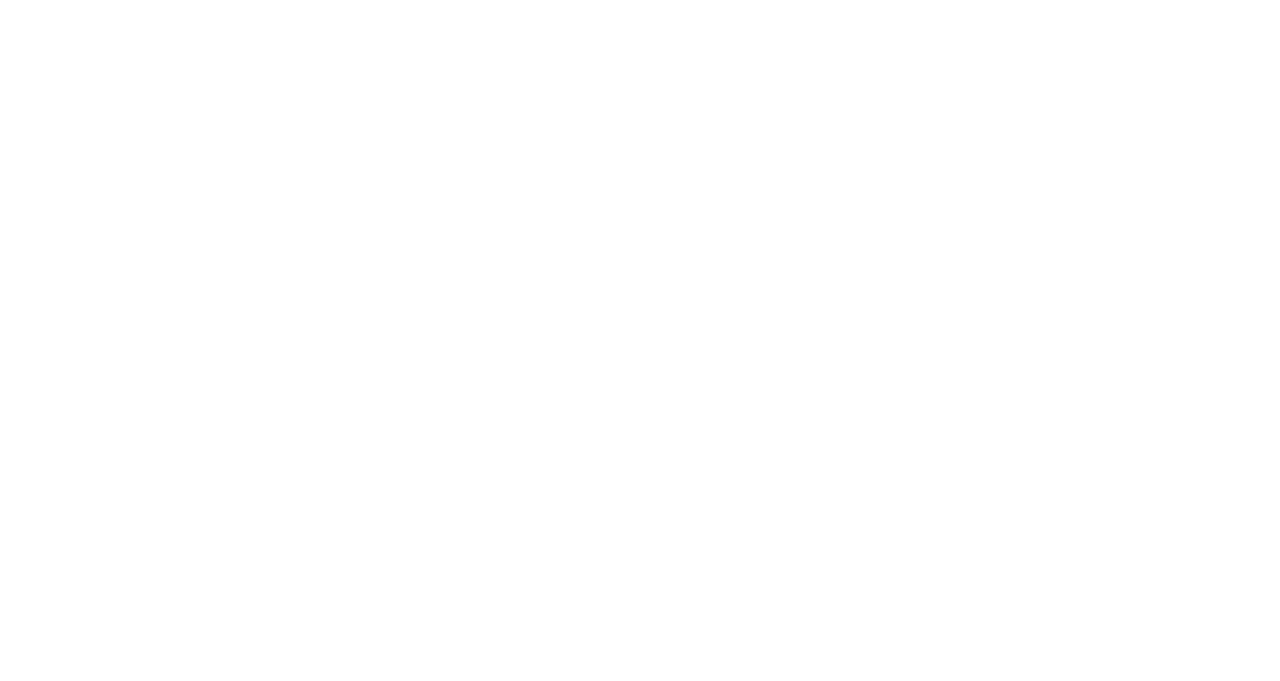Find the bounding box coordinates of the element I should click to carry out the following instruction: "Read Accessibility statement".

[0.796, 0.145, 0.912, 0.191]